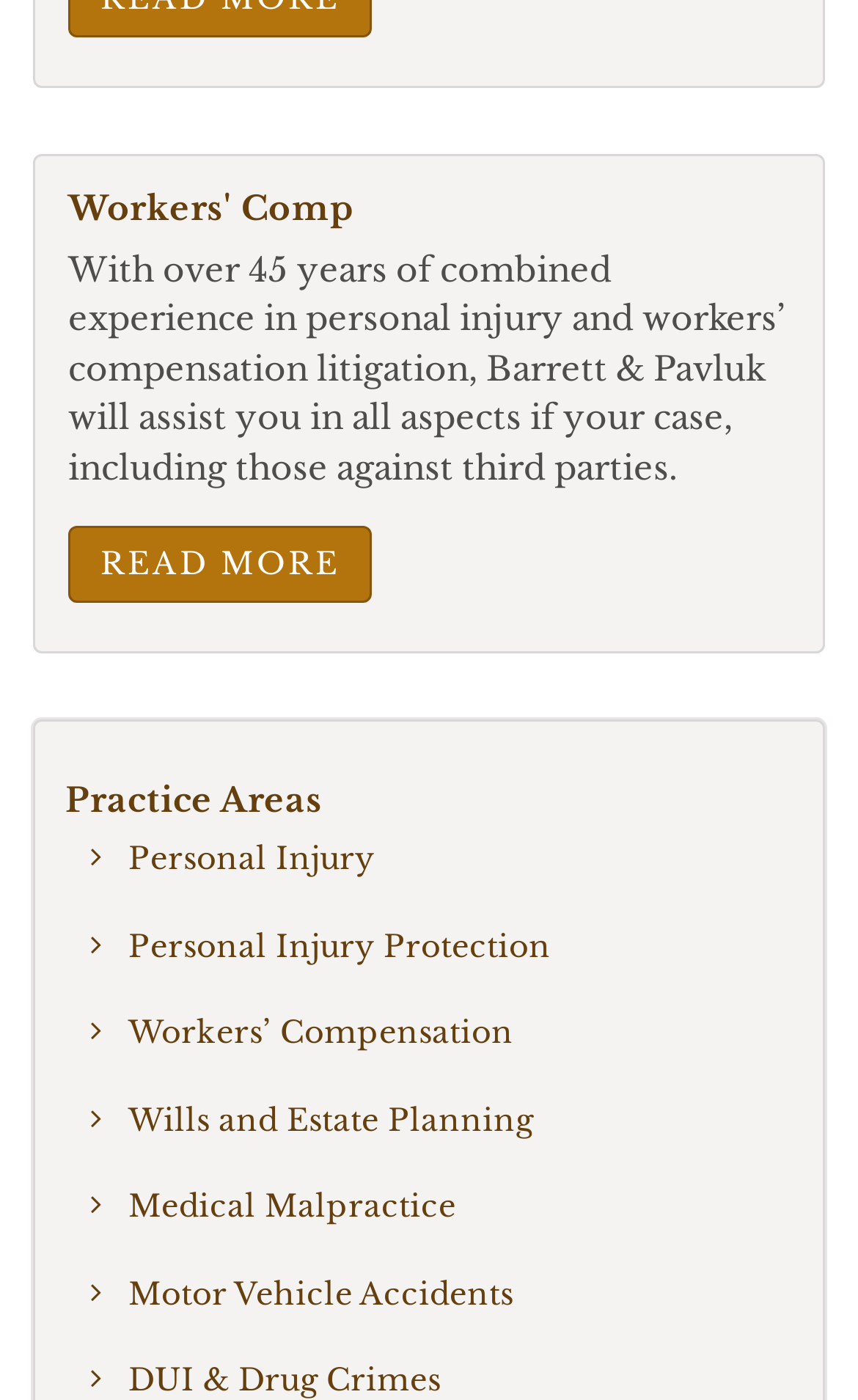How many links are under 'Practice Areas'?
Answer the question with as much detail as possible.

Under the 'Practice Areas' heading, there are six links listed: 'Personal Injury', 'Personal Injury Protection', 'Workers’ Compensation', 'Wills and Estate Planning', 'Medical Malpractice', and 'Motor Vehicle Accidents'.